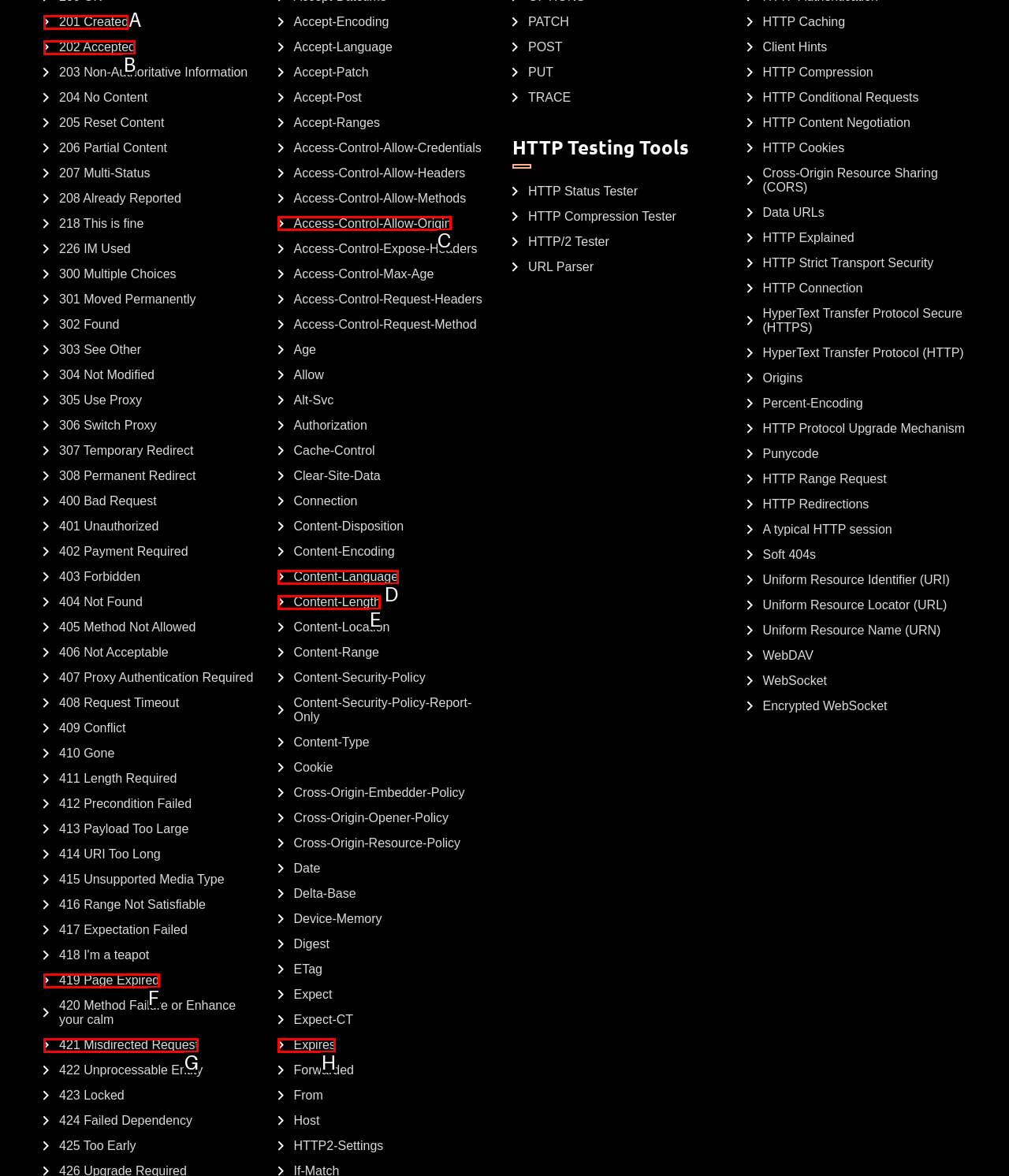Tell me which element should be clicked to achieve the following objective: Explore Access-Control-Allow-Origin
Reply with the letter of the correct option from the displayed choices.

C